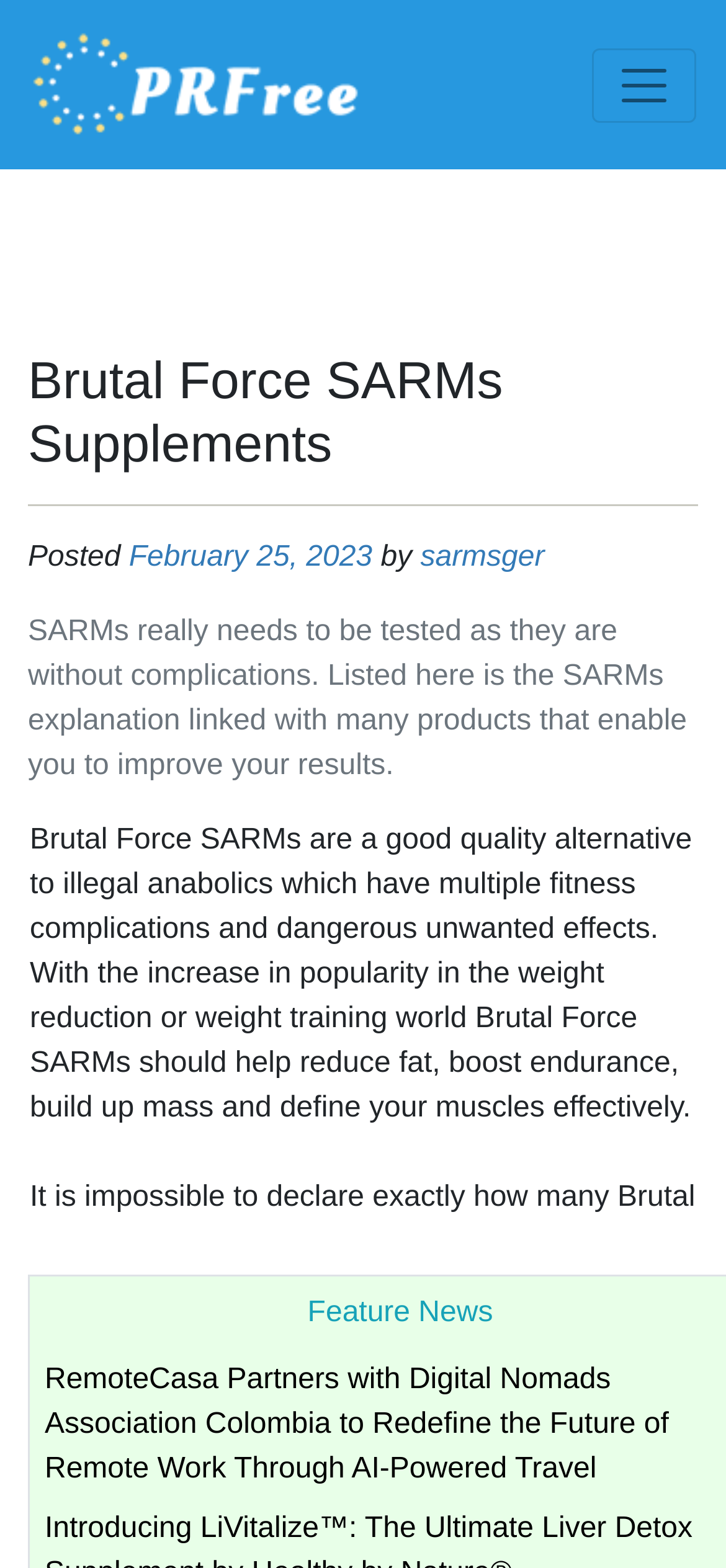What is the topic of the webpage?
From the screenshot, supply a one-word or short-phrase answer.

SARMs